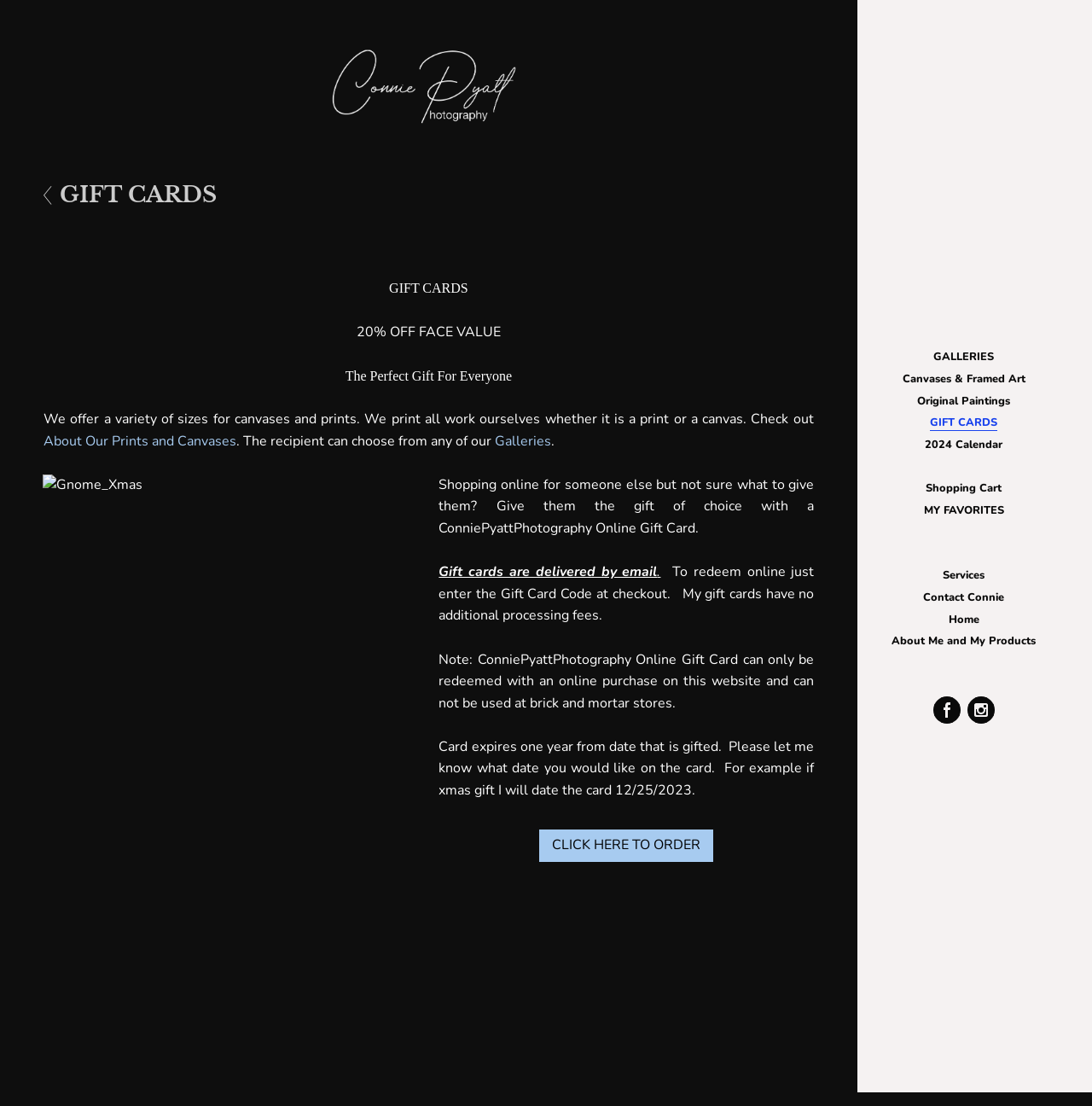Identify the bounding box coordinates of the region I need to click to complete this instruction: "Go to university home page".

None